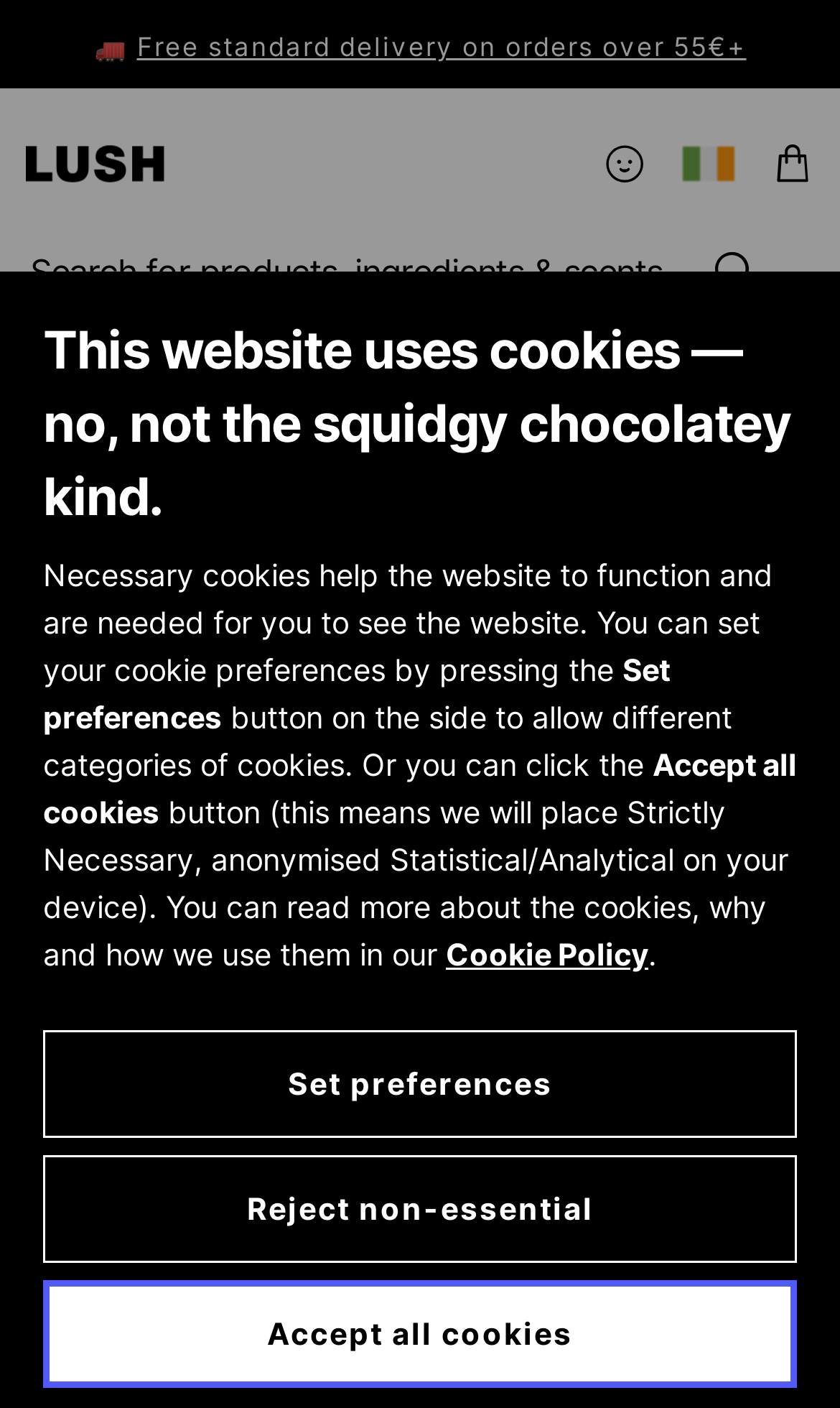Locate the bounding box of the UI element based on this description: "June 15, 2022June 17, 2022". Provide four float numbers between 0 and 1 as [left, top, right, bottom].

None